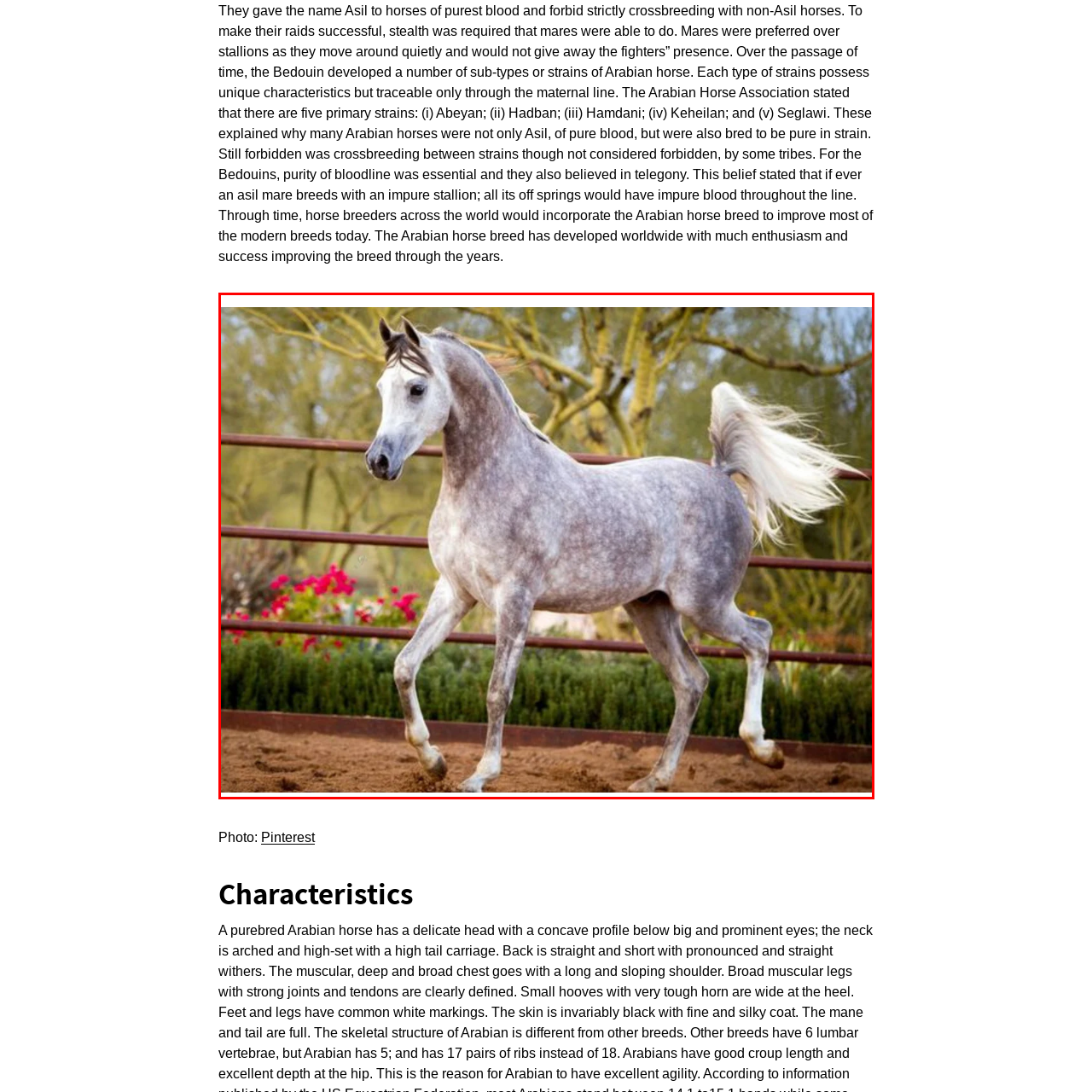What is the setting of the scene?
Check the image inside the red boundary and answer the question using a single word or brief phrase.

Outdoor